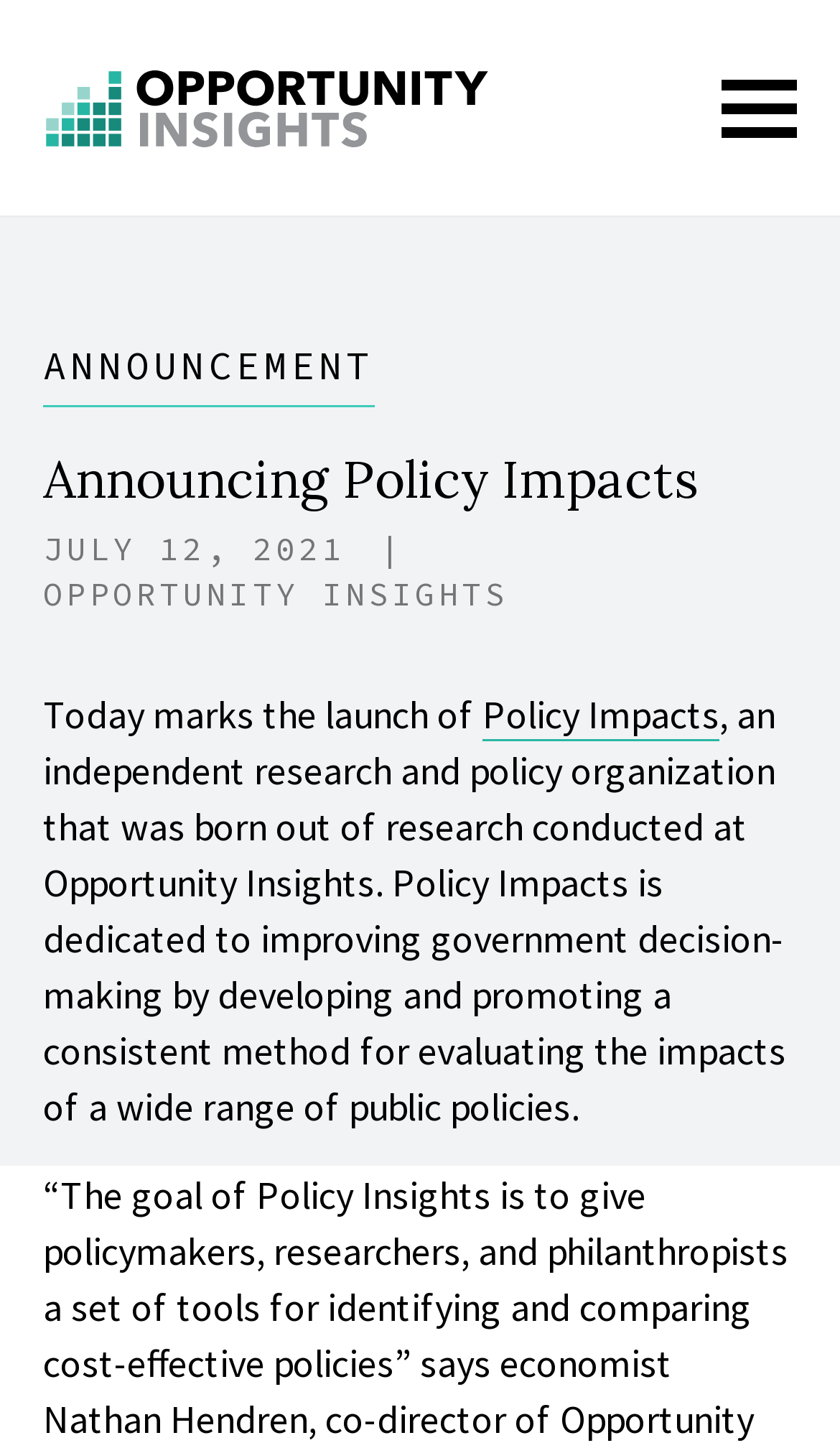Please provide the bounding box coordinate of the region that matches the element description: Policy Impacts. Coordinates should be in the format (top-left x, top-left y, bottom-right x, bottom-right y) and all values should be between 0 and 1.

[0.574, 0.476, 0.856, 0.512]